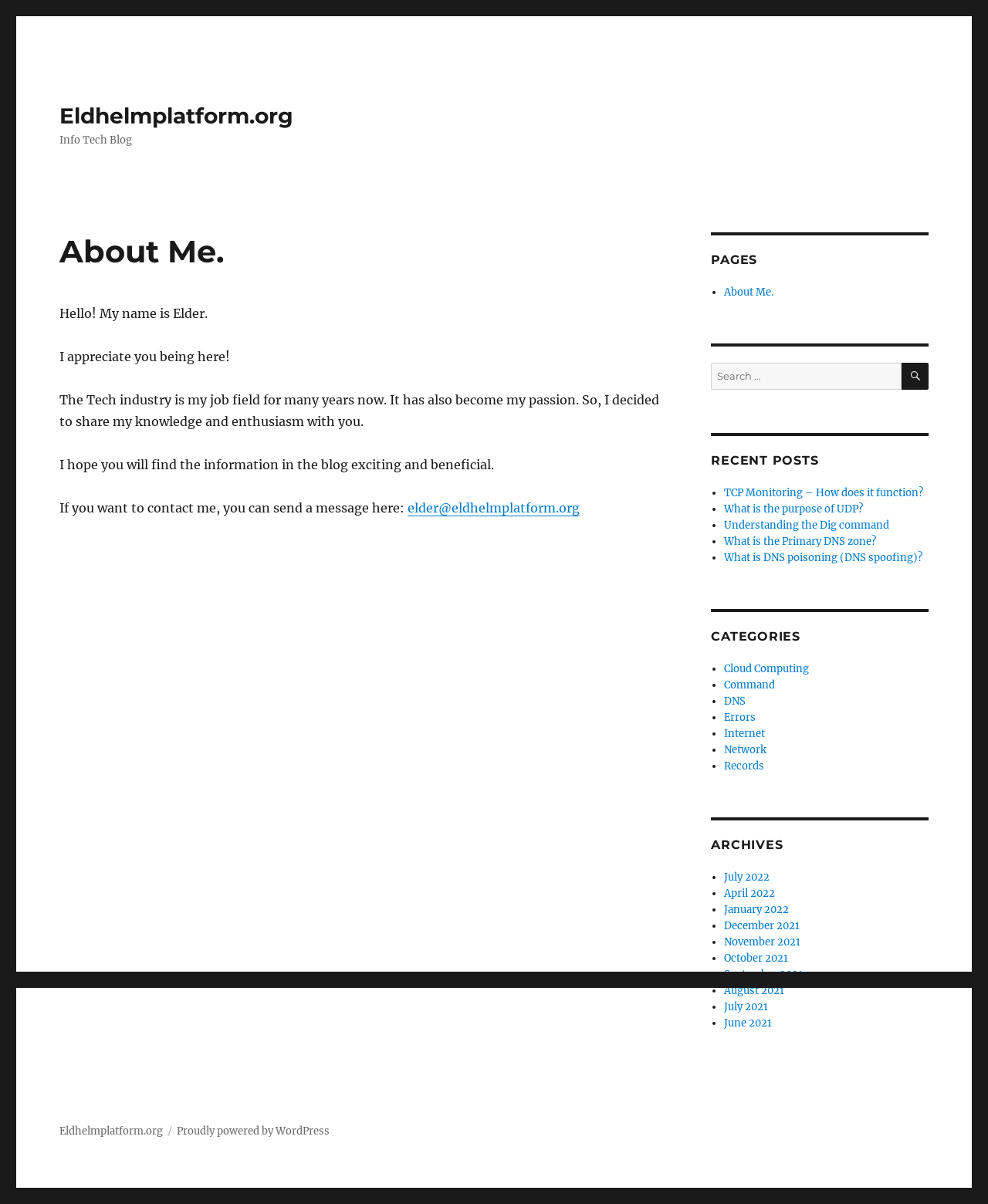Based on the element description: "Eldhelmplatform.org", identify the bounding box coordinates for this UI element. The coordinates must be four float numbers between 0 and 1, listed as [left, top, right, bottom].

[0.06, 0.934, 0.165, 0.945]